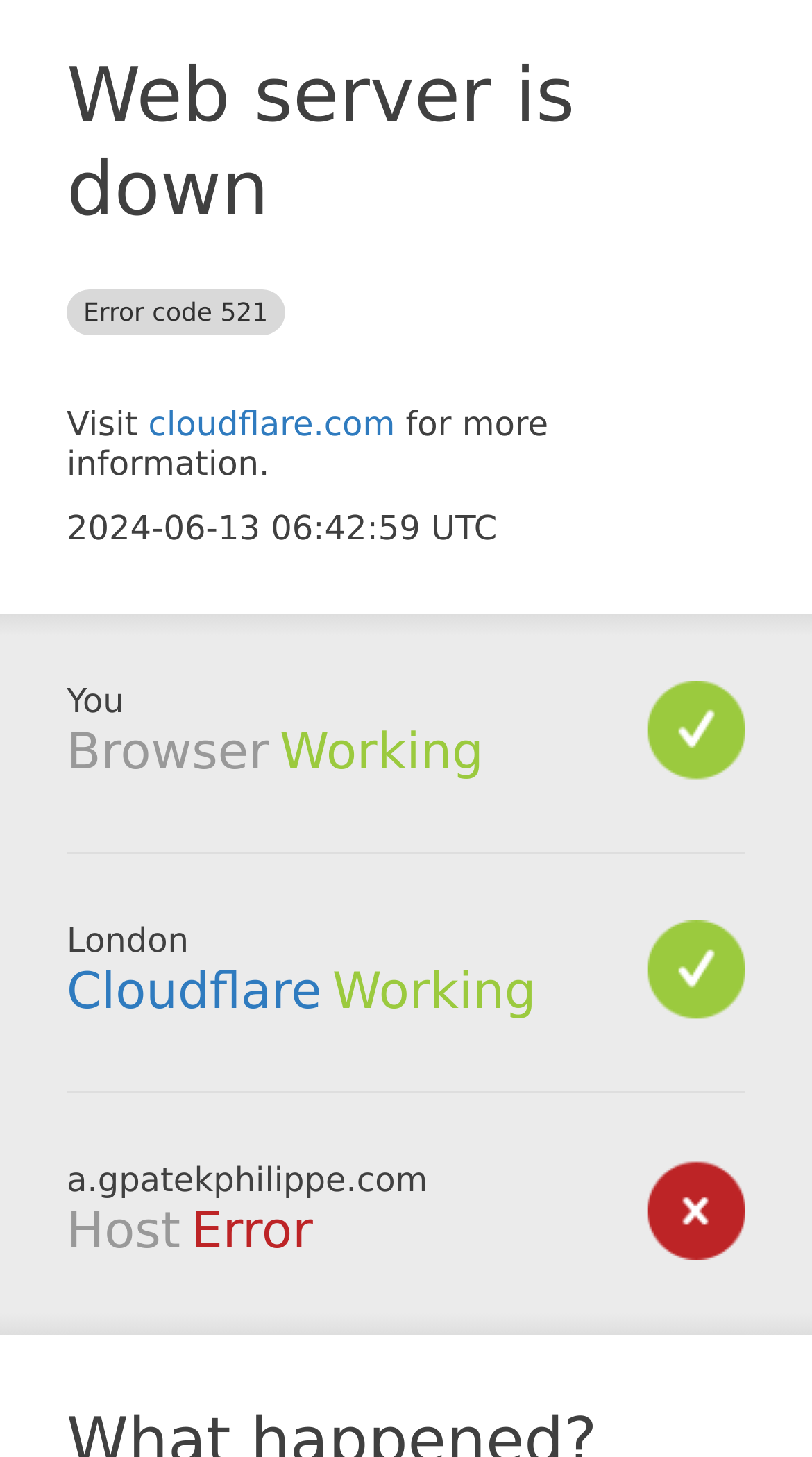Respond to the question below with a single word or phrase: What is the current status of the host?

Error